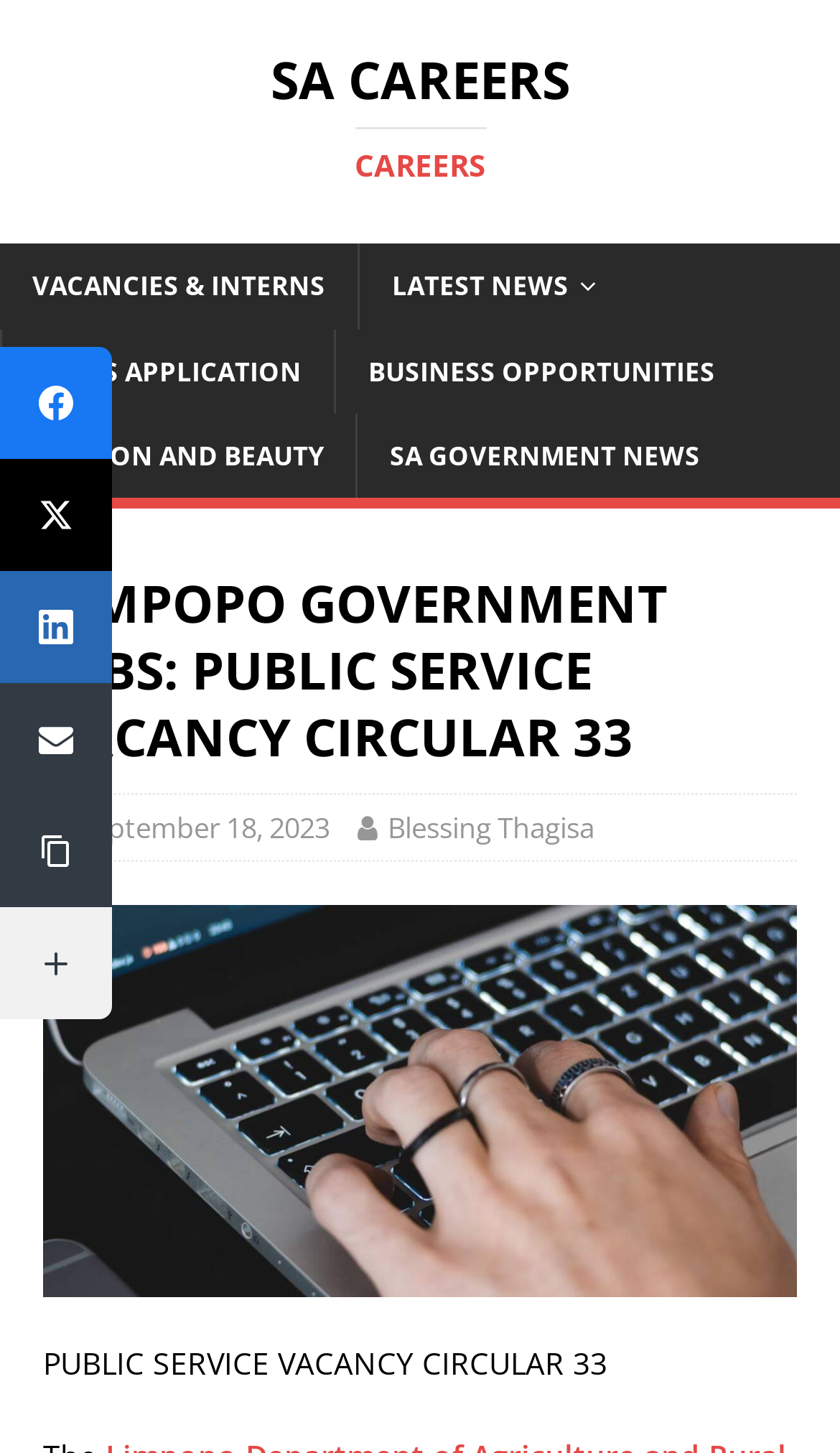Pinpoint the bounding box coordinates of the element to be clicked to execute the instruction: "Check latest news".

[0.426, 0.168, 0.749, 0.226]